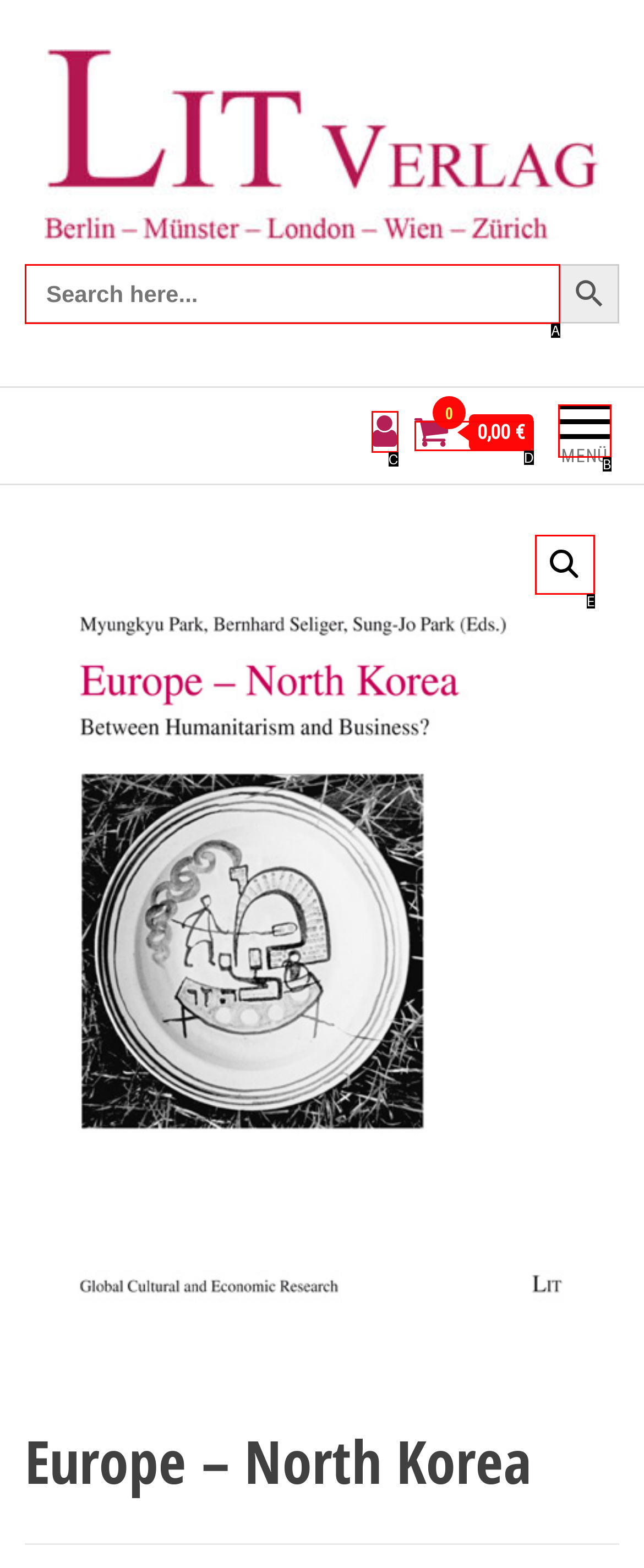Point out the option that best suits the description: alt="🔍"
Indicate your answer with the letter of the selected choice.

E